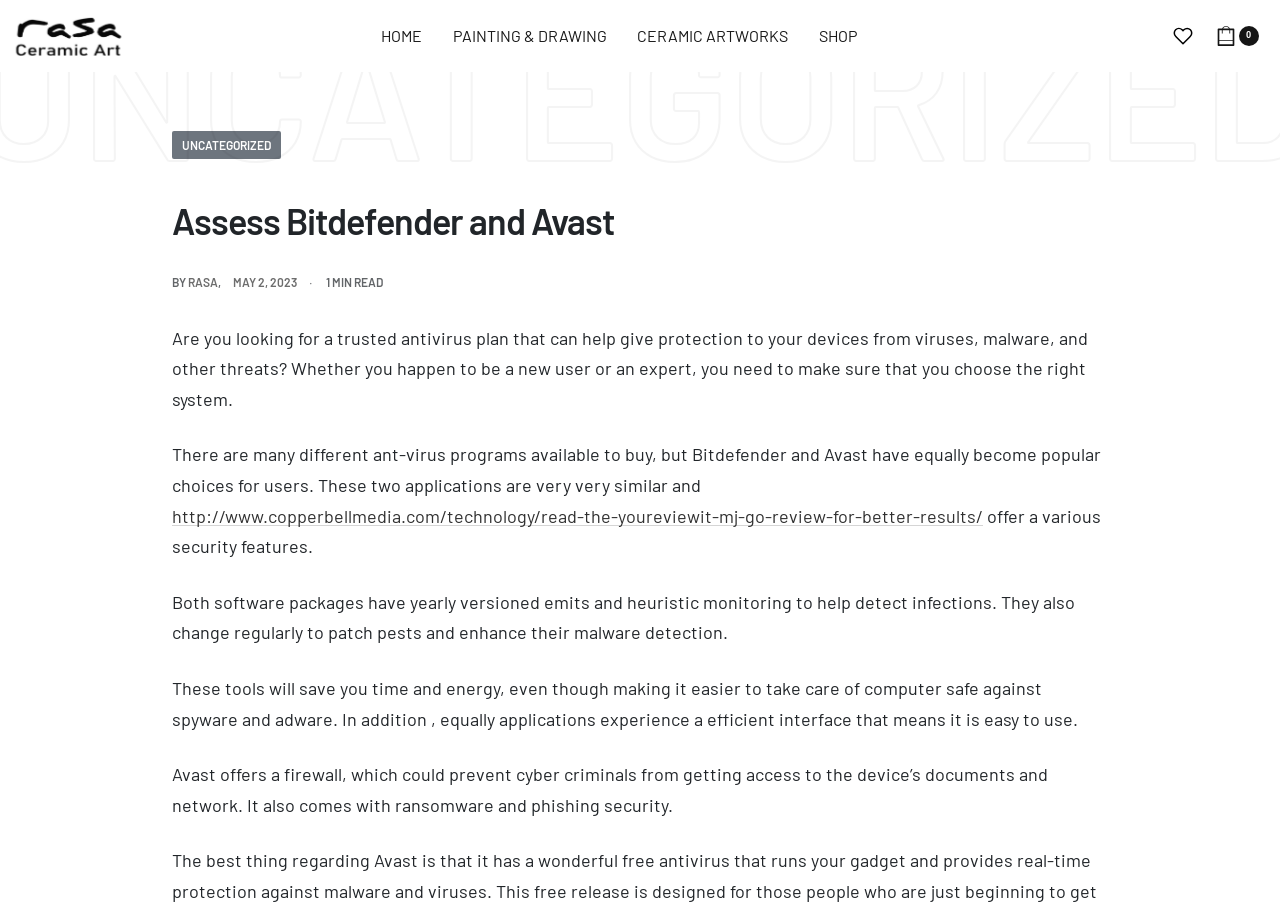From the element description Uncategorized, predict the bounding box coordinates of the UI element. The coordinates must be specified in the format (top-left x, top-left y, bottom-right x, bottom-right y) and should be within the 0 to 1 range.

[0.134, 0.144, 0.22, 0.175]